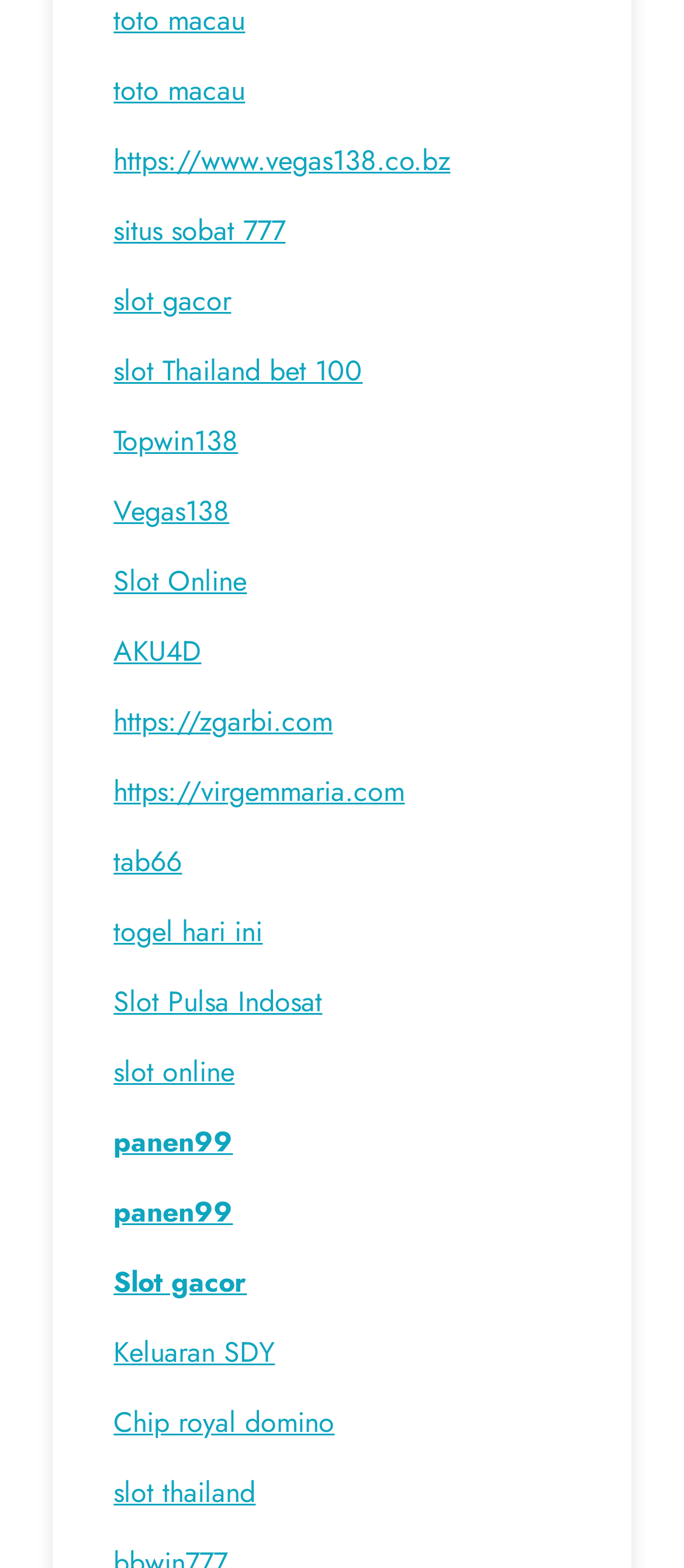Based on the description "slot gacor", find the bounding box of the specified UI element.

[0.166, 0.179, 0.338, 0.205]